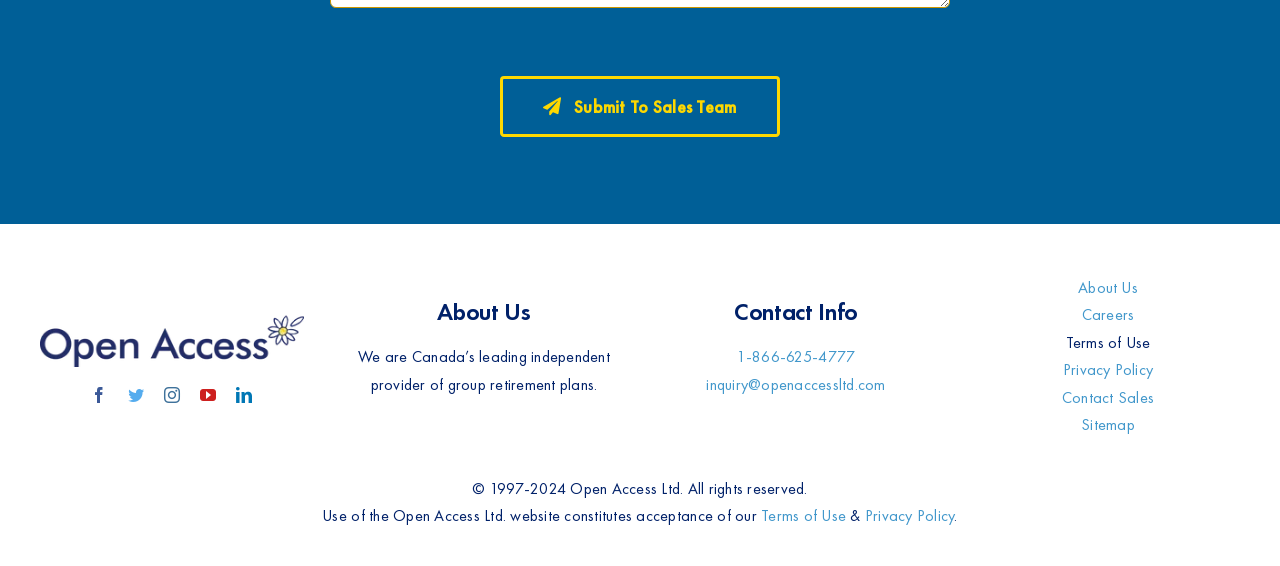Using the information in the image, could you please answer the following question in detail:
How many links are there in the footer?

There are six links in the footer section, which are 'About Us', 'Careers', 'Terms of Use', 'Privacy Policy', 'Contact Sales', and 'Sitemap'.